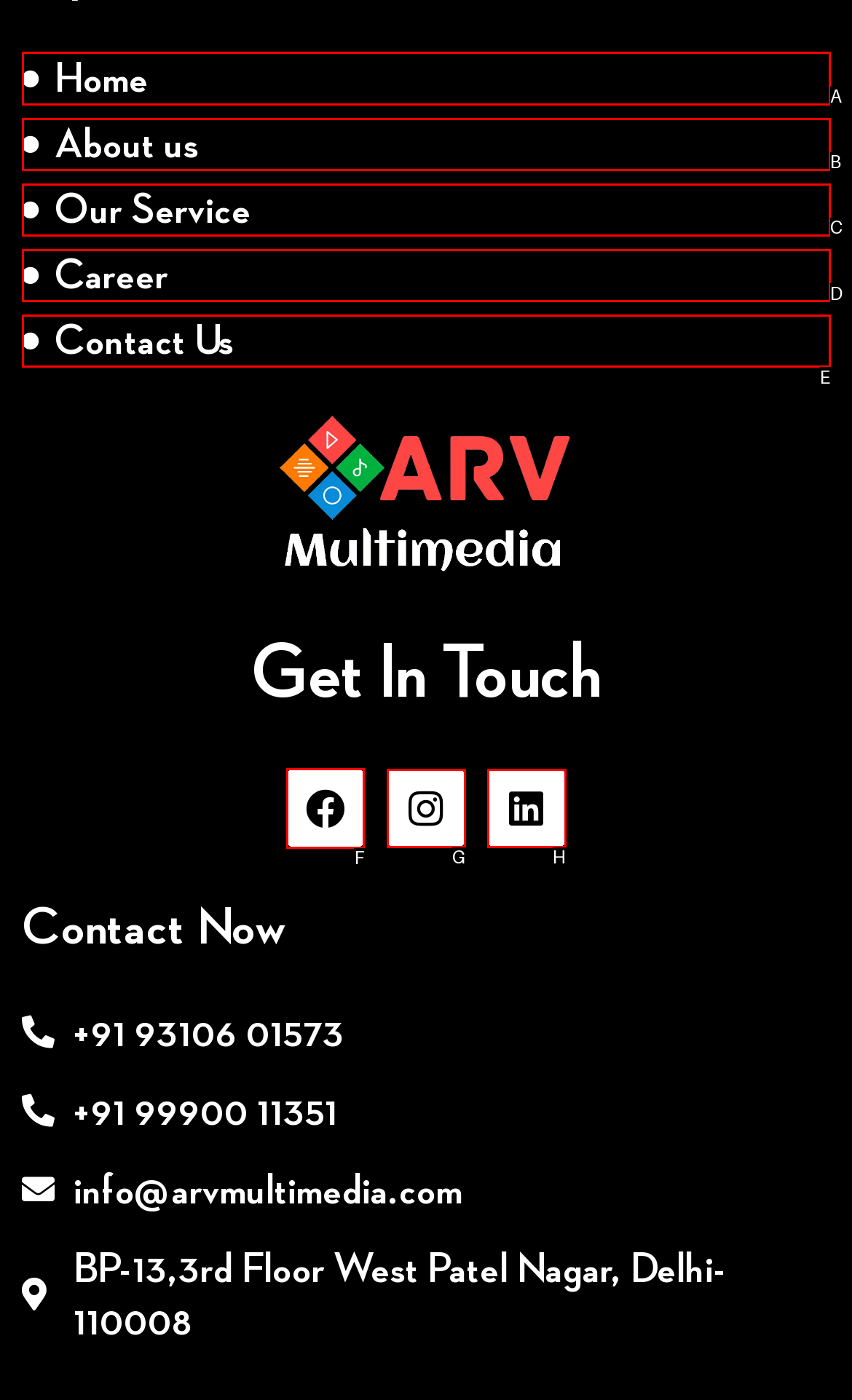Point out the HTML element I should click to achieve the following task: Click on Facebook Provide the letter of the selected option from the choices.

F